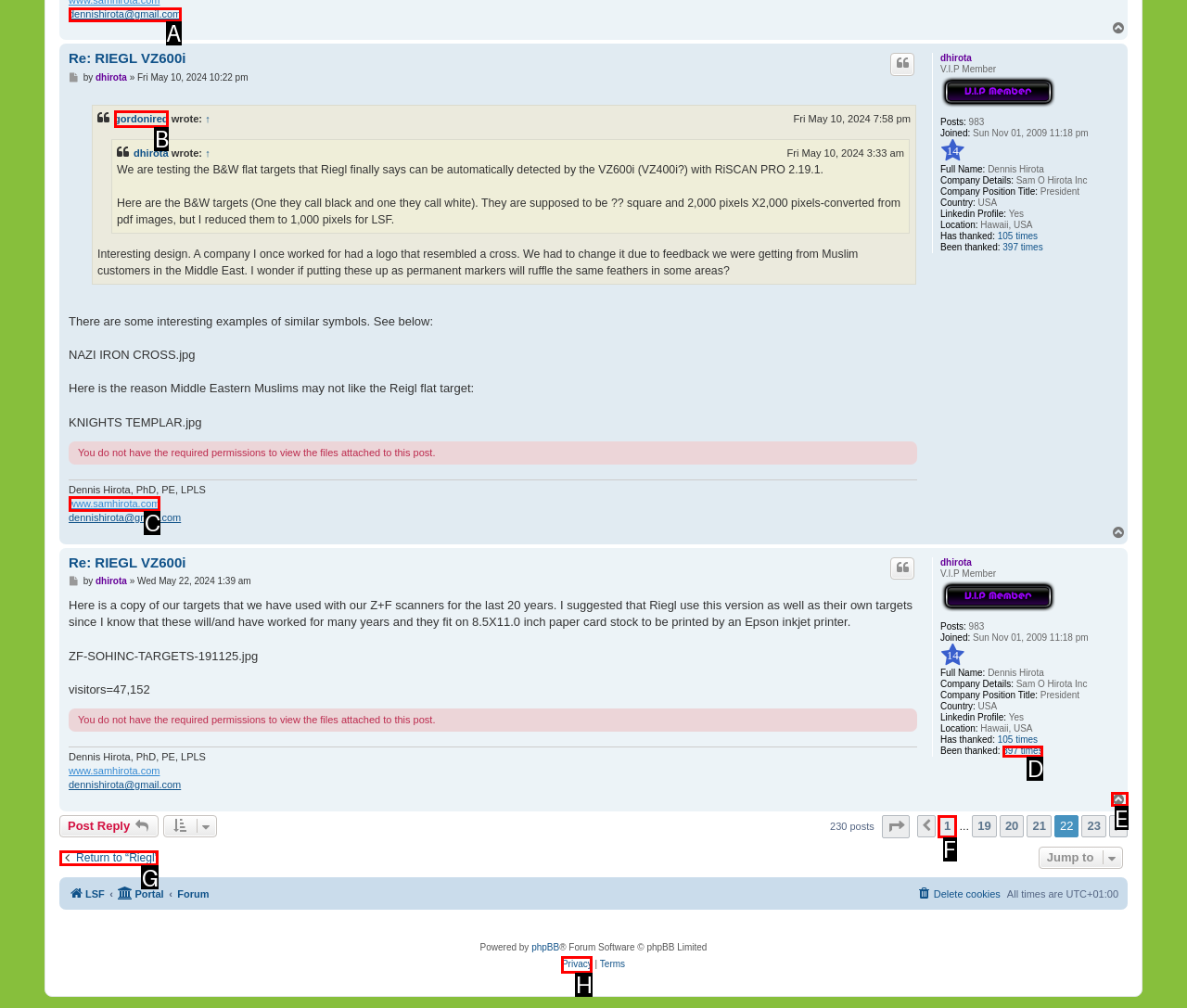Identify the correct UI element to click for the following task: Visit the website 'www.samhirota.com' Choose the option's letter based on the given choices.

C